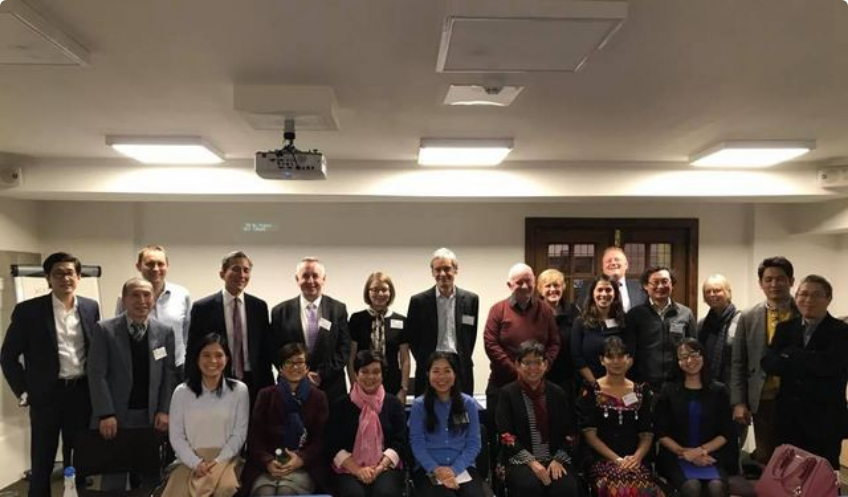What type of space is the event likely being held in?
Please provide a comprehensive answer based on the visual information in the image.

The type of space can be inferred from the caption, which describes the setting as well-lit and collaborative, suggesting an educational or conference space rather than a casual or social setting.